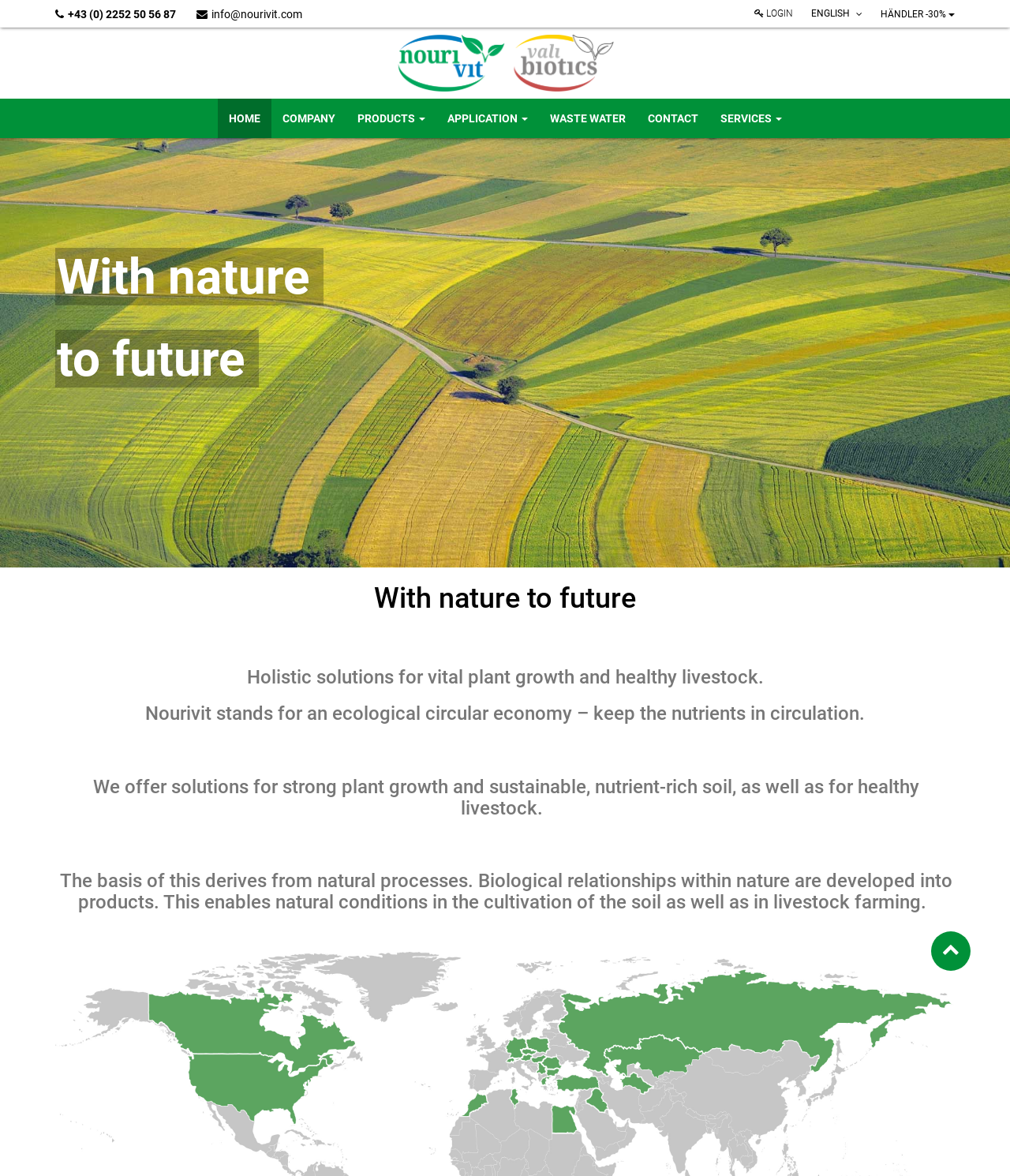Provide a short answer using a single word or phrase for the following question: 
What is the theme of the company?

Nature and sustainability